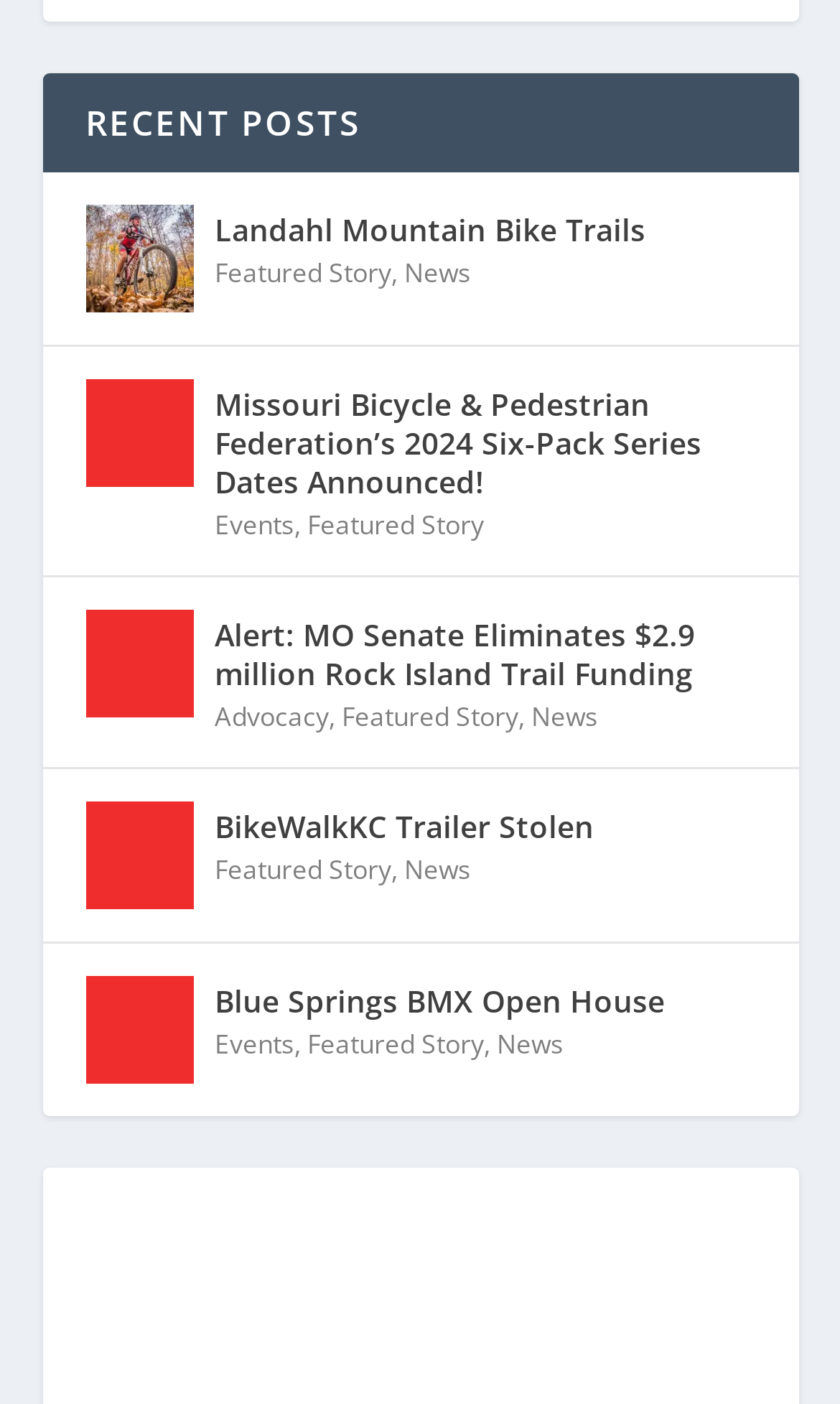Identify the bounding box coordinates of the clickable region required to complete the instruction: "check Alert: MO Senate Eliminates $2.9 million Rock Island Trail Funding". The coordinates should be given as four float numbers within the range of 0 and 1, i.e., [left, top, right, bottom].

[0.101, 0.434, 0.229, 0.511]